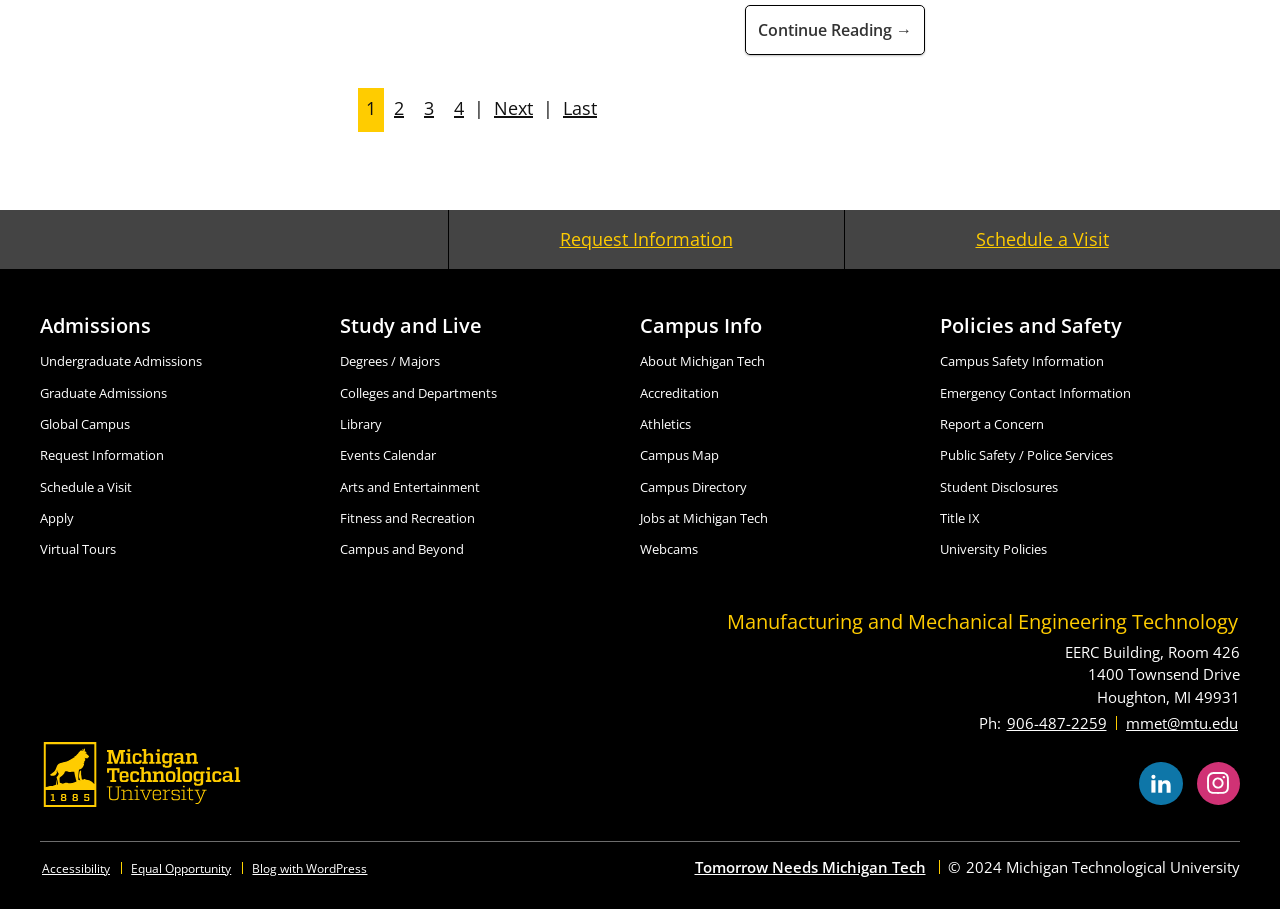Locate the bounding box coordinates of the clickable region to complete the following instruction: "Visit 'Undergraduate Admissions'."

[0.031, 0.388, 0.158, 0.407]